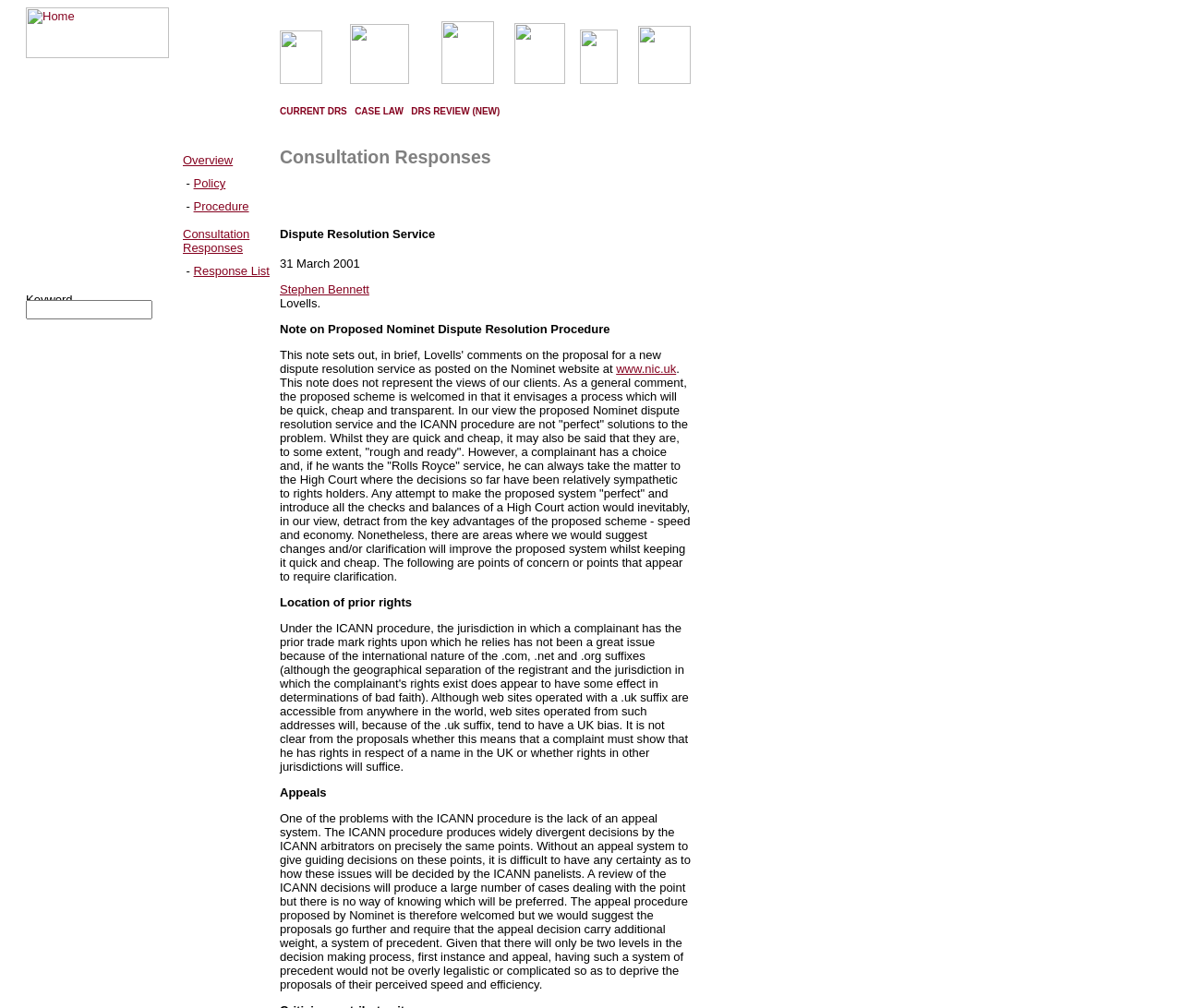What is the date of the consultation response by Stephen Bennett?
By examining the image, provide a one-word or phrase answer.

31 March 2001